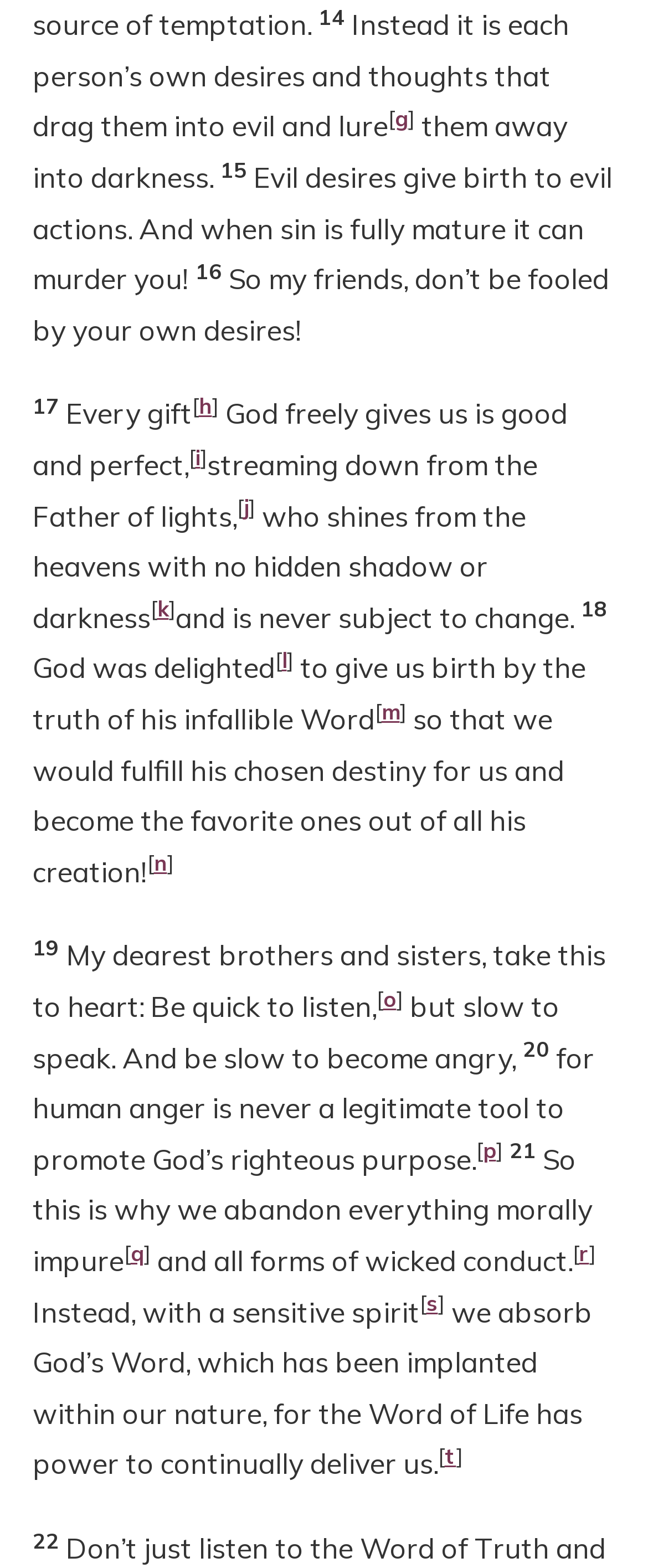Determine the bounding box coordinates for the area you should click to complete the following instruction: "click the link 'k'".

[0.242, 0.38, 0.26, 0.397]